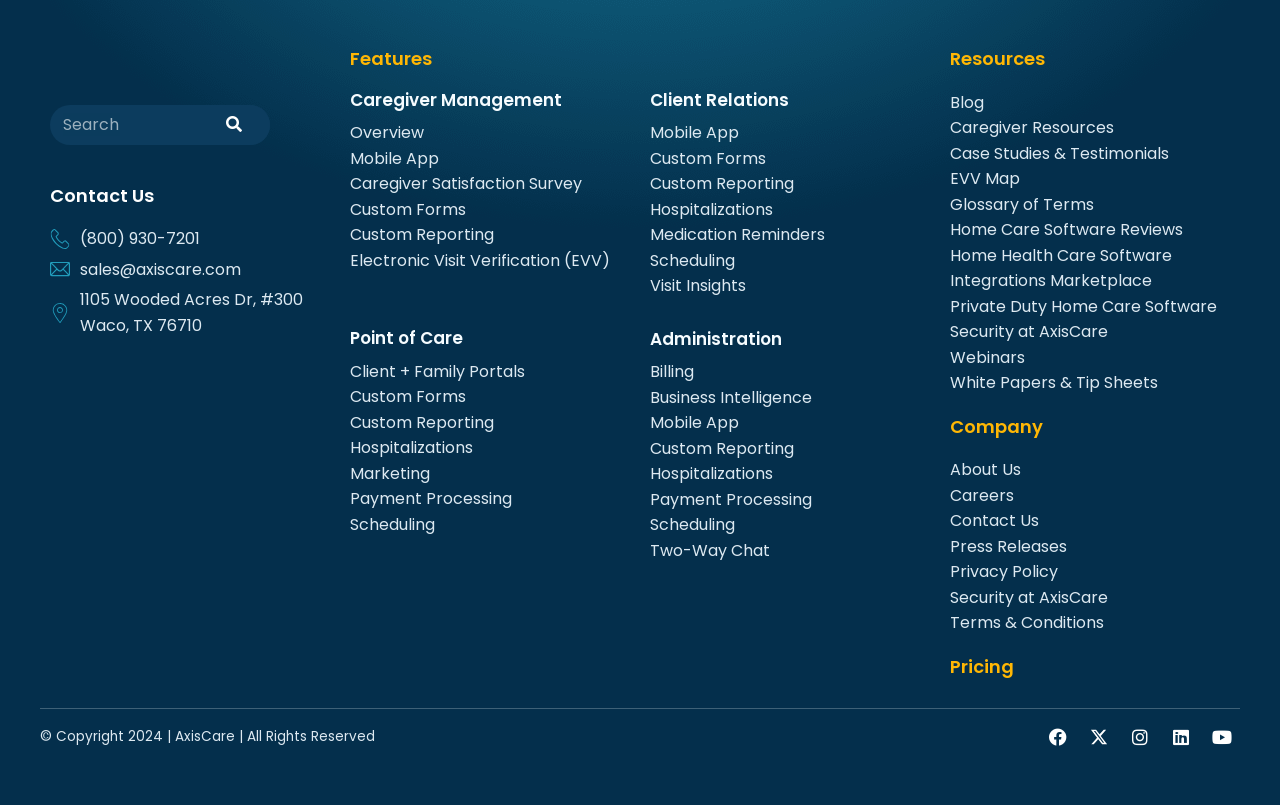Identify the bounding box coordinates for the region to click in order to carry out this instruction: "Check out the 808 mafia instrumentals". Provide the coordinates using four float numbers between 0 and 1, formatted as [left, top, right, bottom].

None